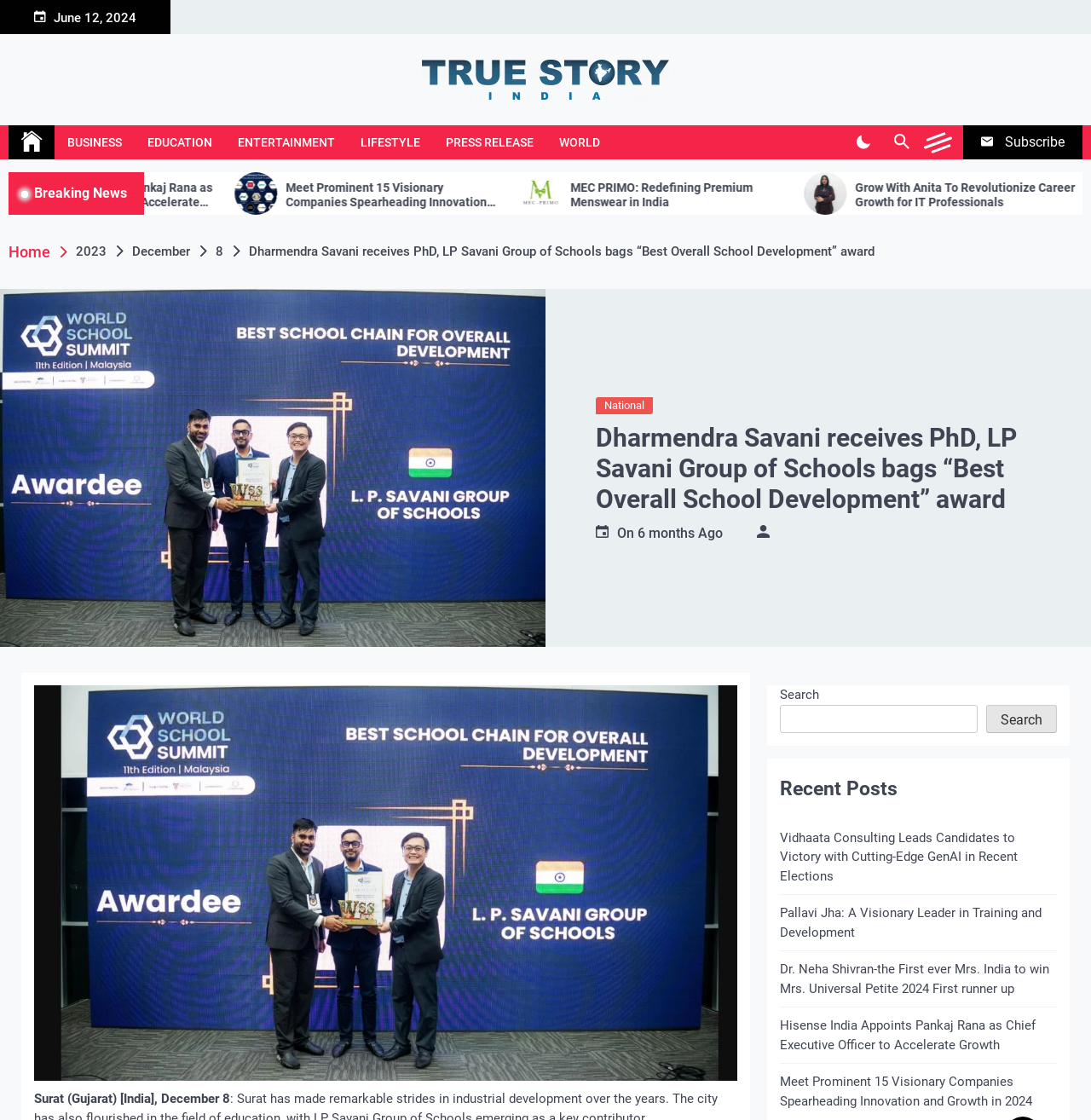Give a one-word or one-phrase response to the question:
What is the location mentioned in the article?

Surat (Gujarat) [India]